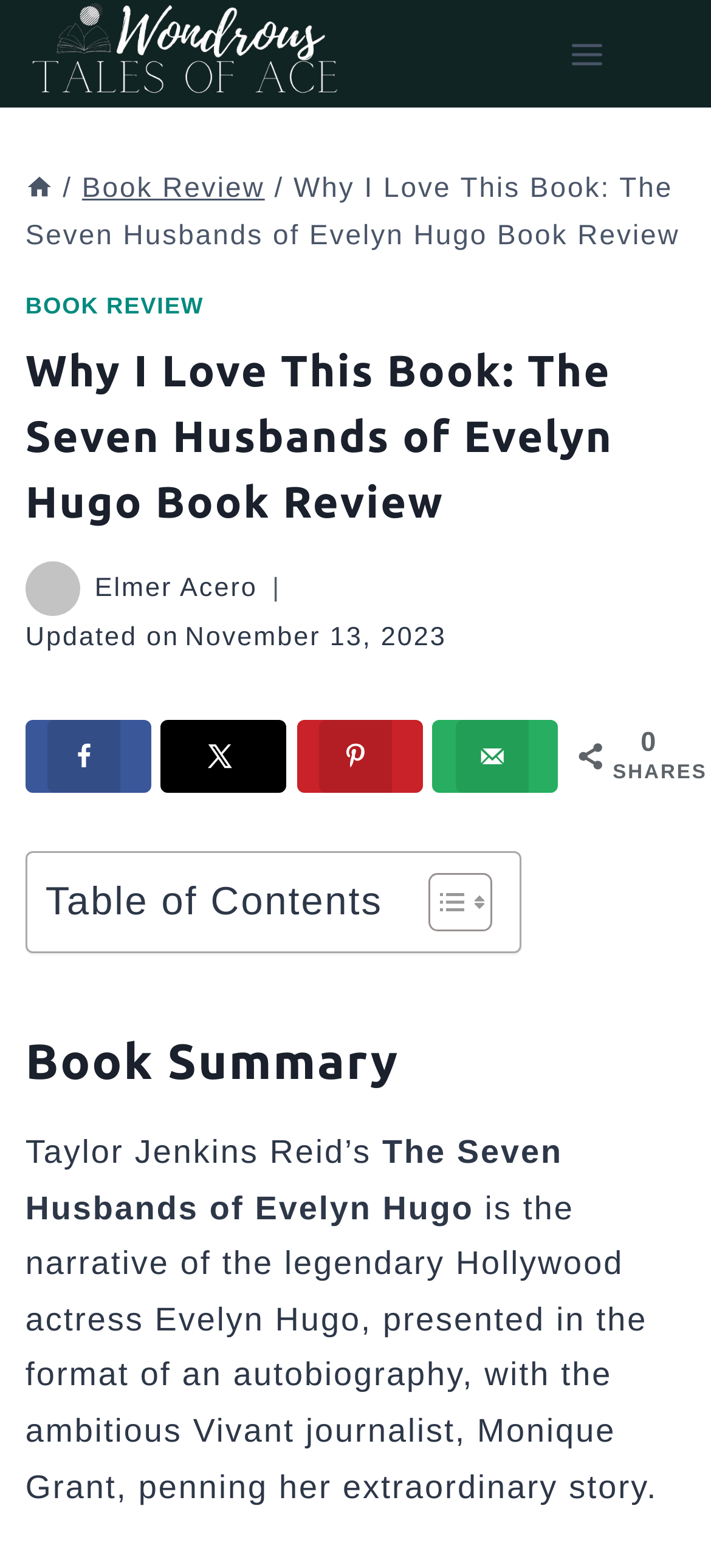Please provide the bounding box coordinate of the region that matches the element description: Book Review. Coordinates should be in the format (top-left x, top-left y, bottom-right x, bottom-right y) and all values should be between 0 and 1.

[0.036, 0.188, 0.287, 0.204]